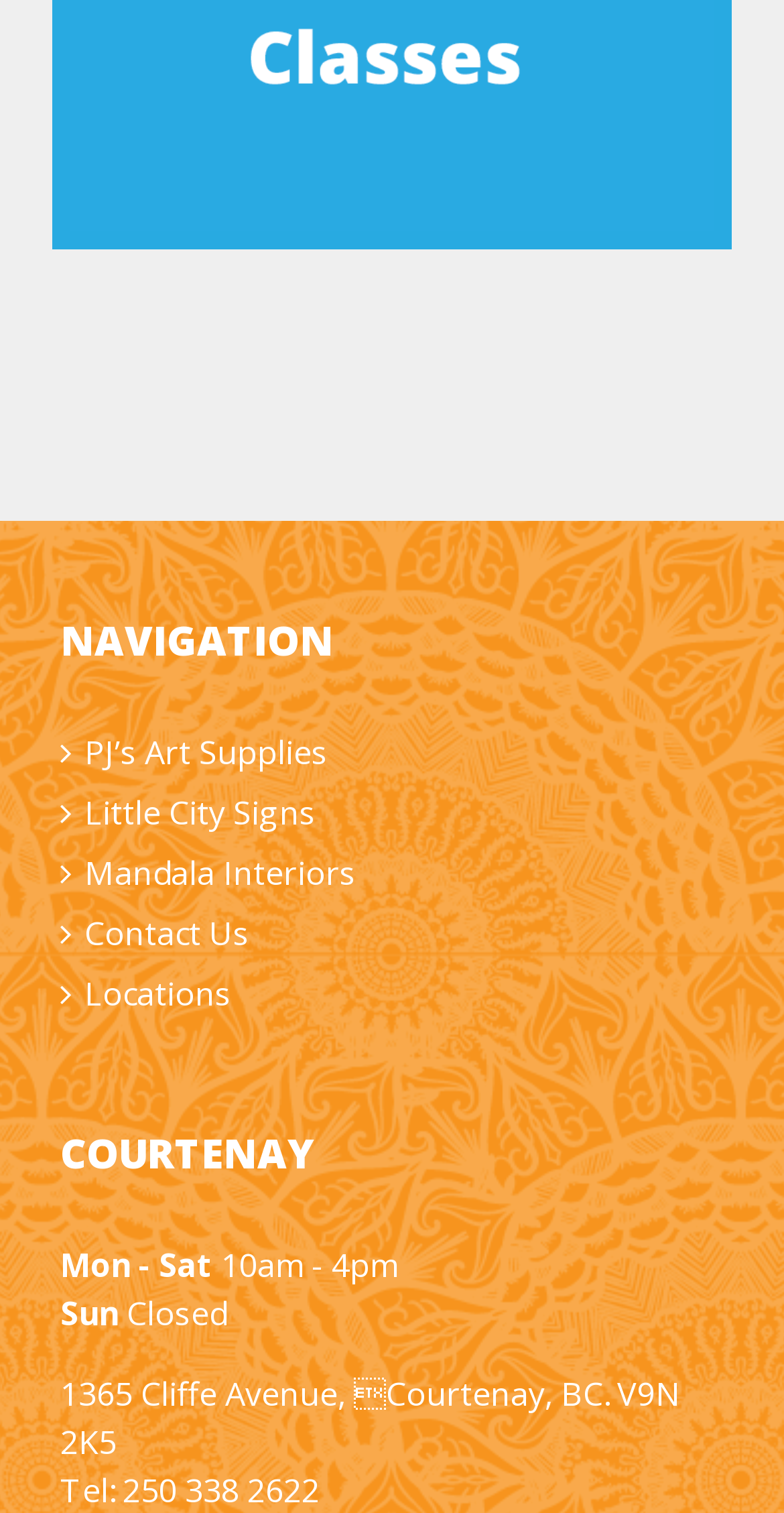For the given element description Locations, determine the bounding box coordinates of the UI element. The coordinates should follow the format (top-left x, top-left y, bottom-right x, bottom-right y) and be within the range of 0 to 1.

[0.108, 0.641, 0.897, 0.673]